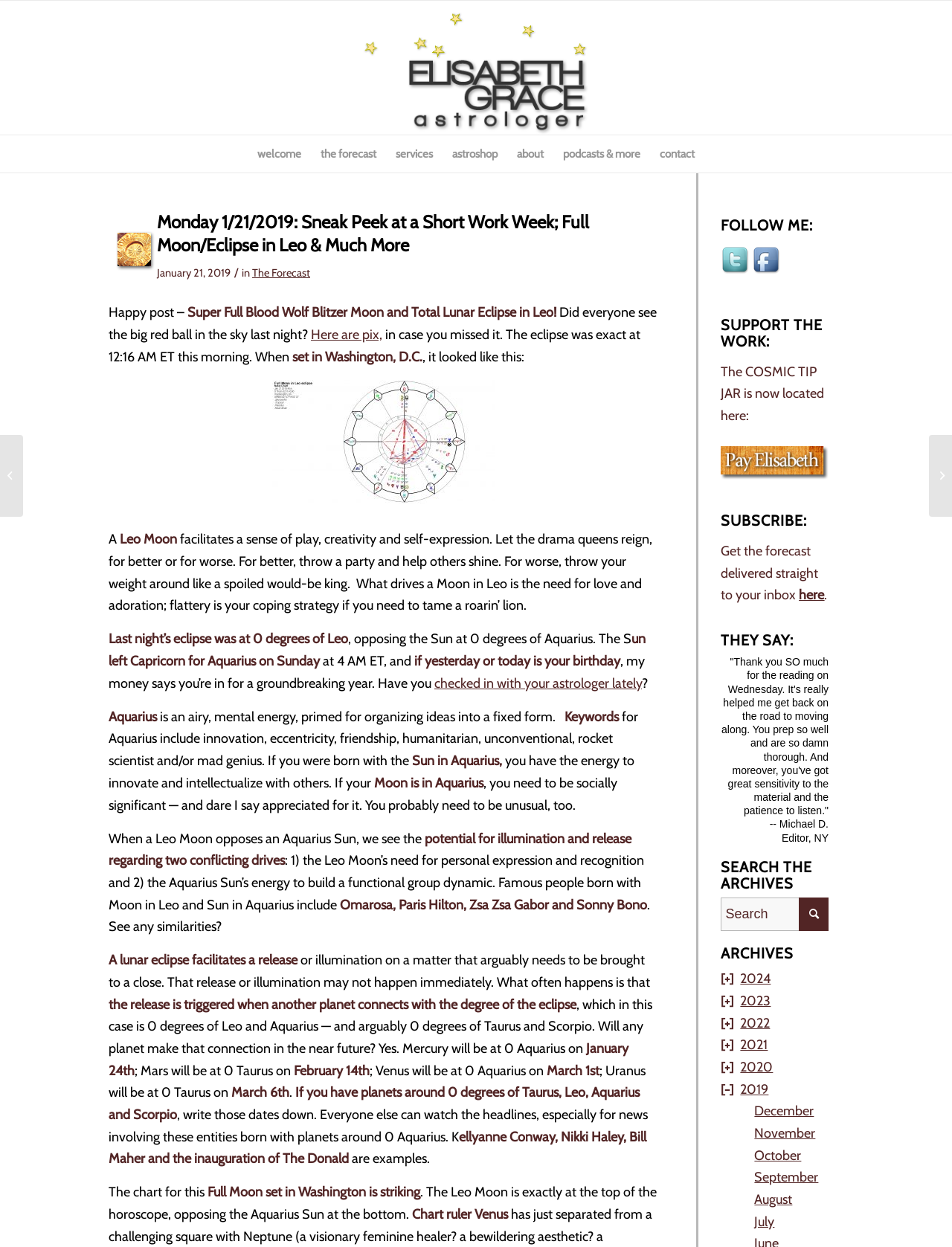Please provide the bounding box coordinate of the region that matches the element description: Welcome. Coordinates should be in the format (top-left x, top-left y, bottom-right x, bottom-right y) and all values should be between 0 and 1.

[0.26, 0.109, 0.327, 0.138]